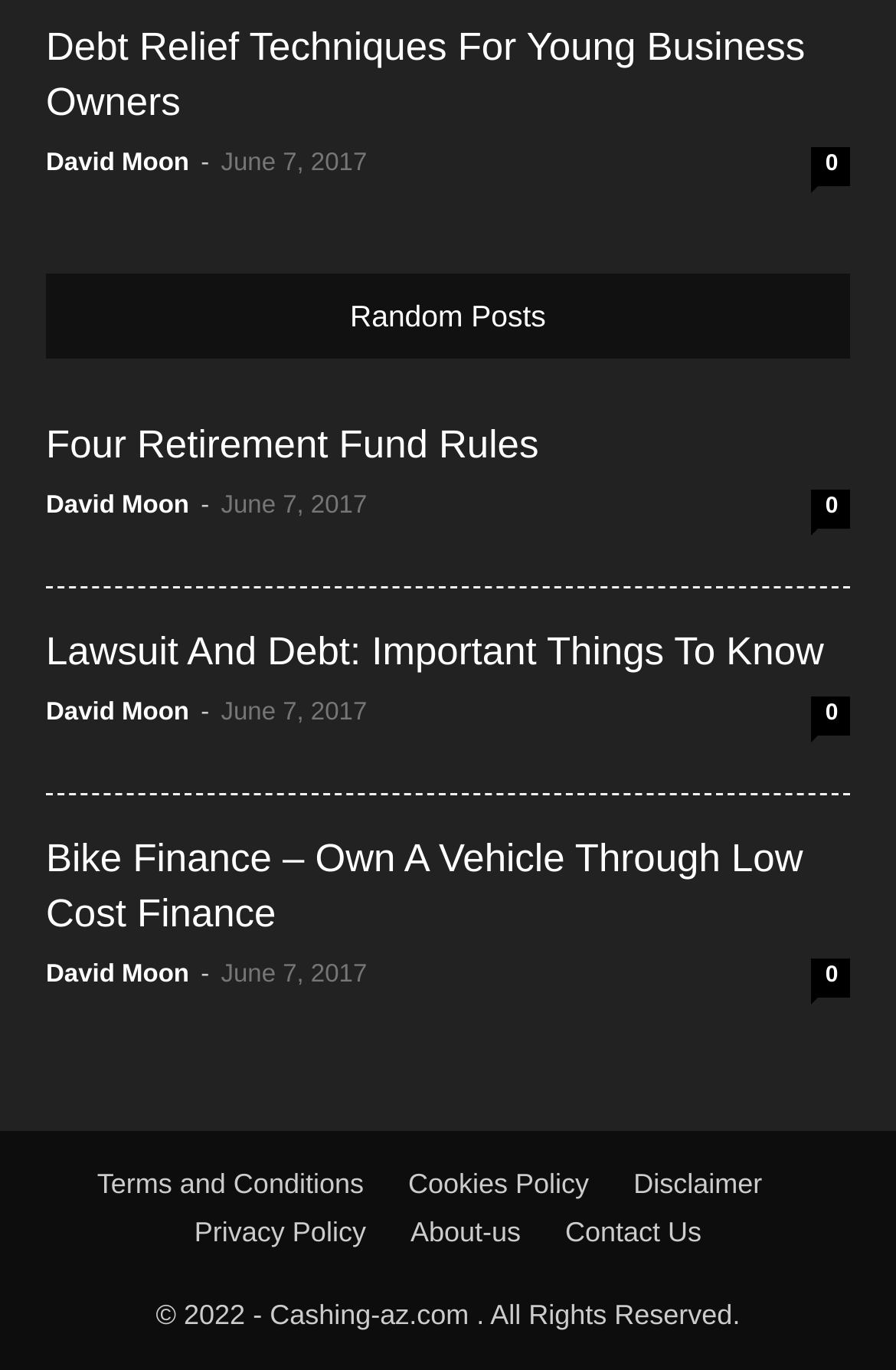Identify the coordinates of the bounding box for the element described below: "0". Return the coordinates as four float numbers between 0 and 1: [left, top, right, bottom].

[0.905, 0.404, 0.949, 0.433]